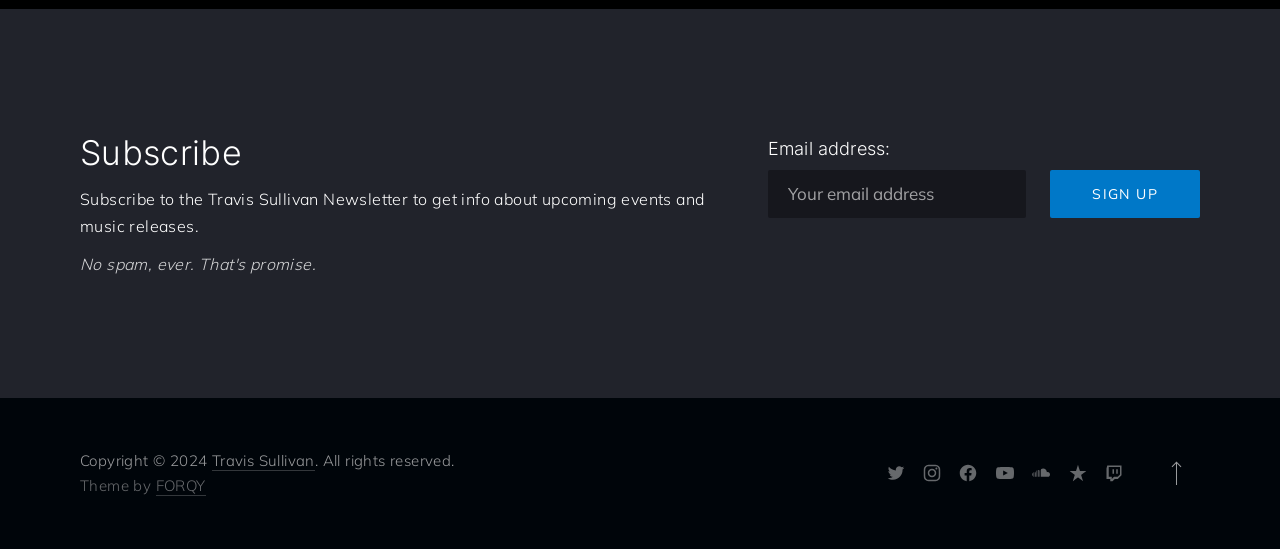Show the bounding box coordinates for the element that needs to be clicked to execute the following instruction: "Enter email address". Provide the coordinates in the form of four float numbers between 0 and 1, i.e., [left, top, right, bottom].

[0.6, 0.309, 0.801, 0.397]